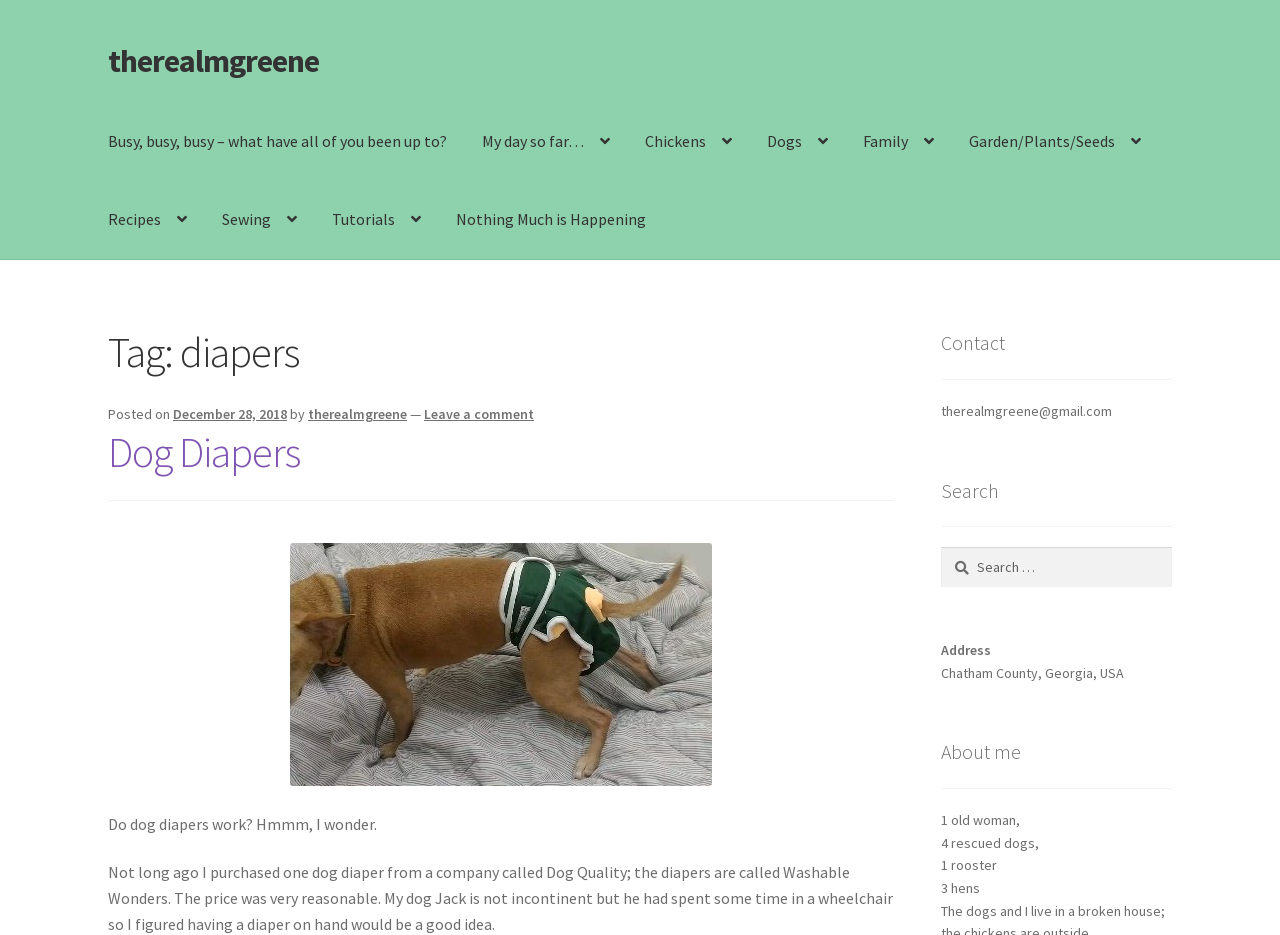Provide a one-word or brief phrase answer to the question:
How many dogs does the author have?

4